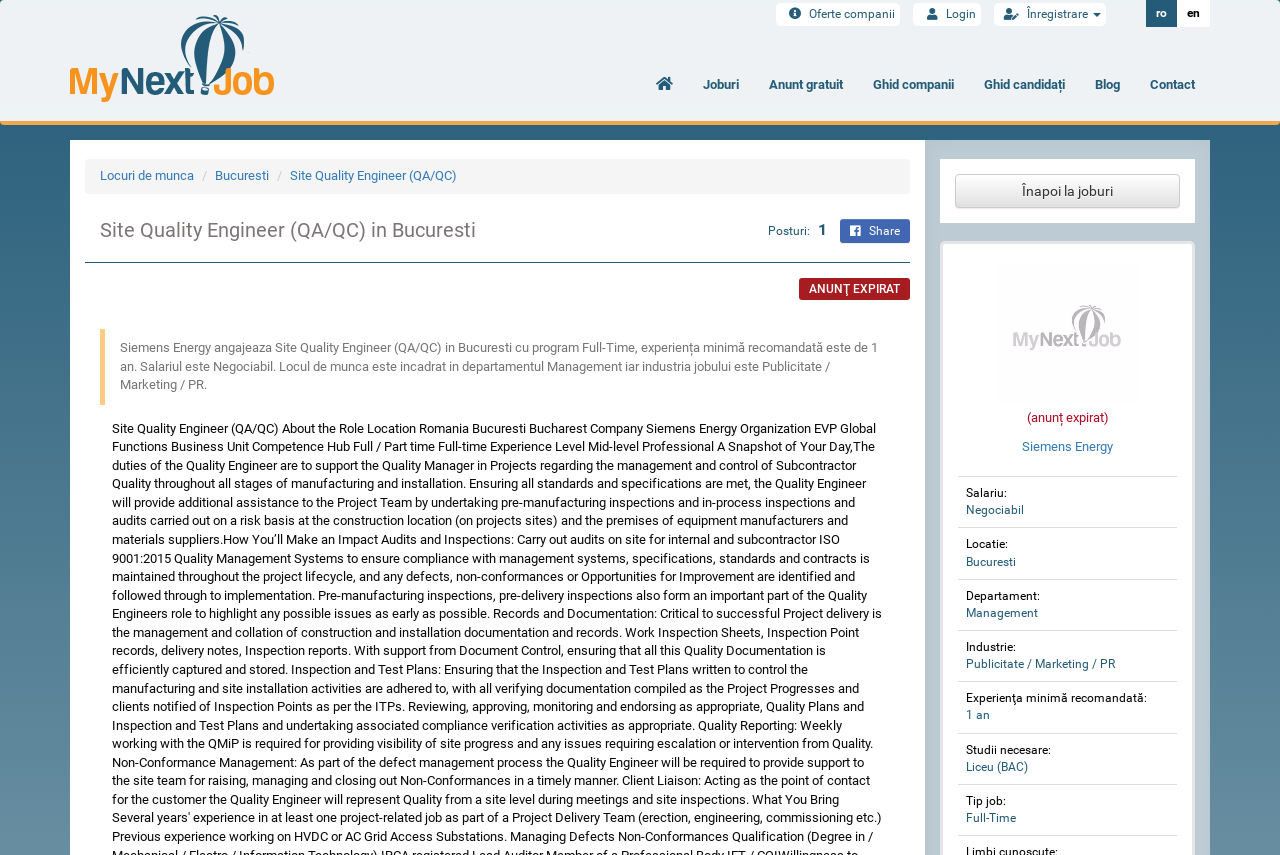Respond with a single word or phrase:
What is the company name of the job posting?

Siemens Energy